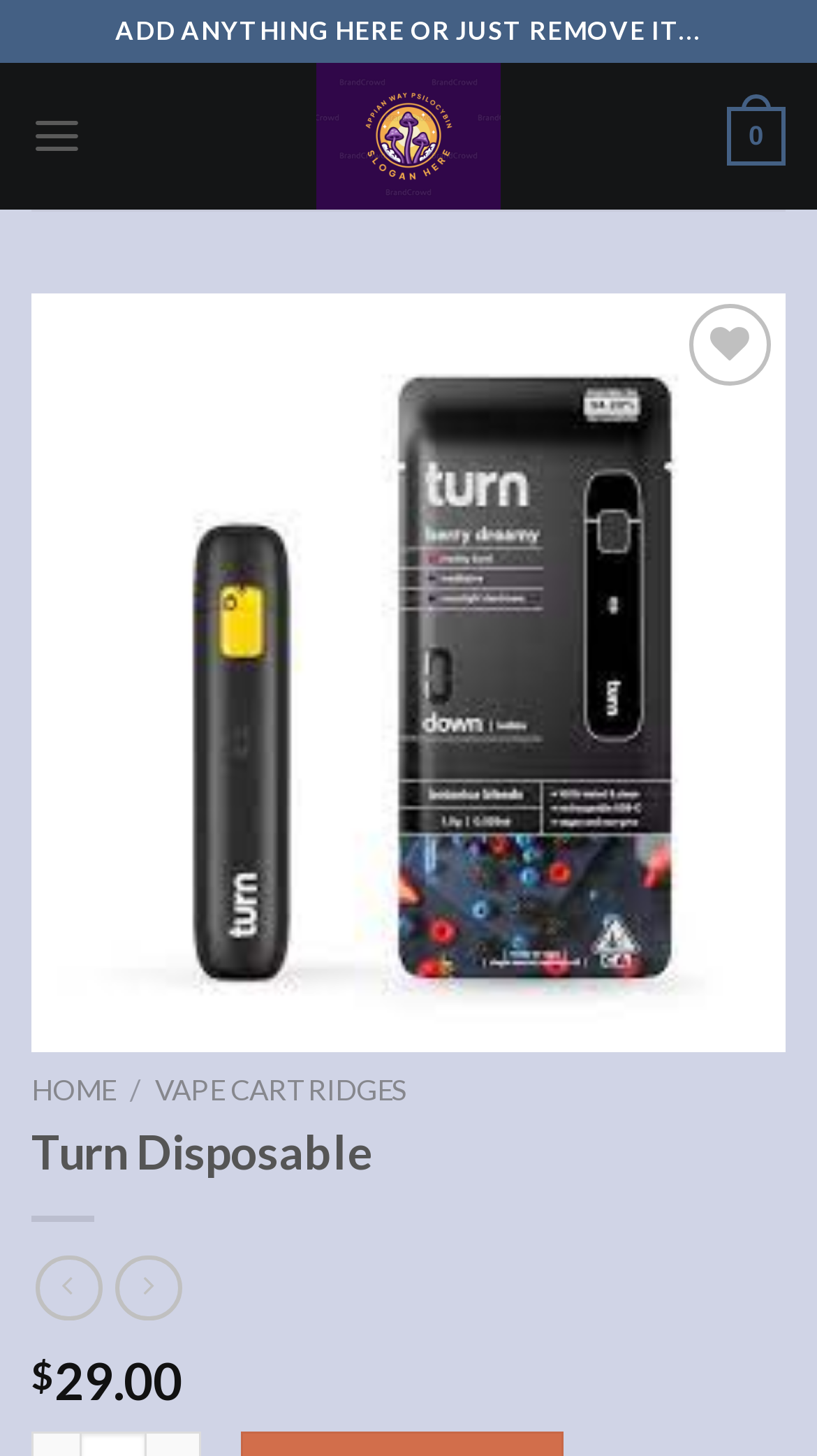Please determine the bounding box coordinates of the element's region to click in order to carry out the following instruction: "Click on the Turn Disposable link". The coordinates should be four float numbers between 0 and 1, i.e., [left, top, right, bottom].

[0.038, 0.445, 0.962, 0.472]